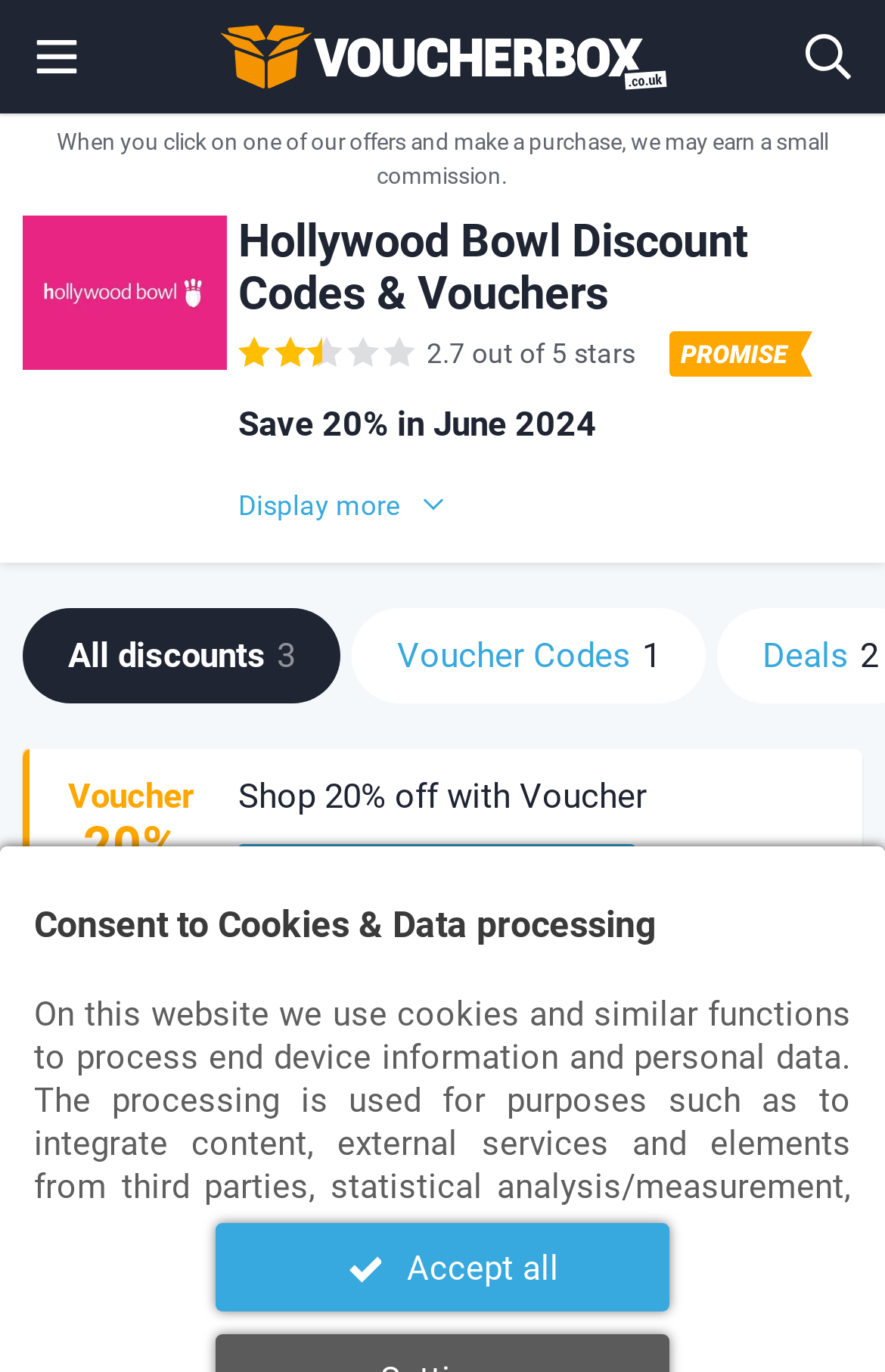Respond to the question with just a single word or phrase: 
What is the purpose of the button 'Get Code'?

To get a voucher code